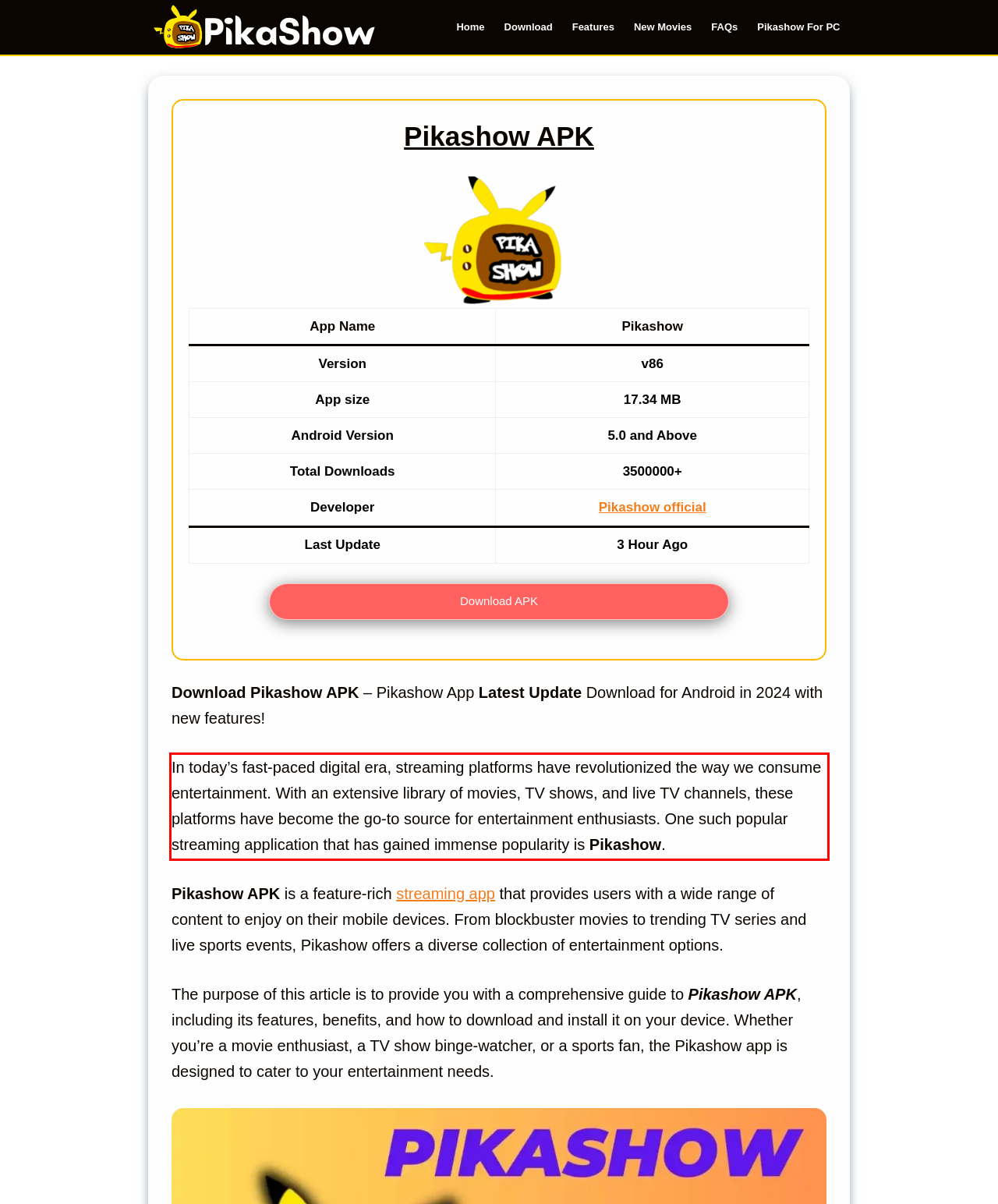Analyze the screenshot of a webpage where a red rectangle is bounding a UI element. Extract and generate the text content within this red bounding box.

In today’s fast-paced digital era, streaming platforms have revolutionized the way we consume entertainment. With an extensive library of movies, TV shows, and live TV channels, these platforms have become the go-to source for entertainment enthusiasts. One such popular streaming application that has gained immense popularity is Pikashow.